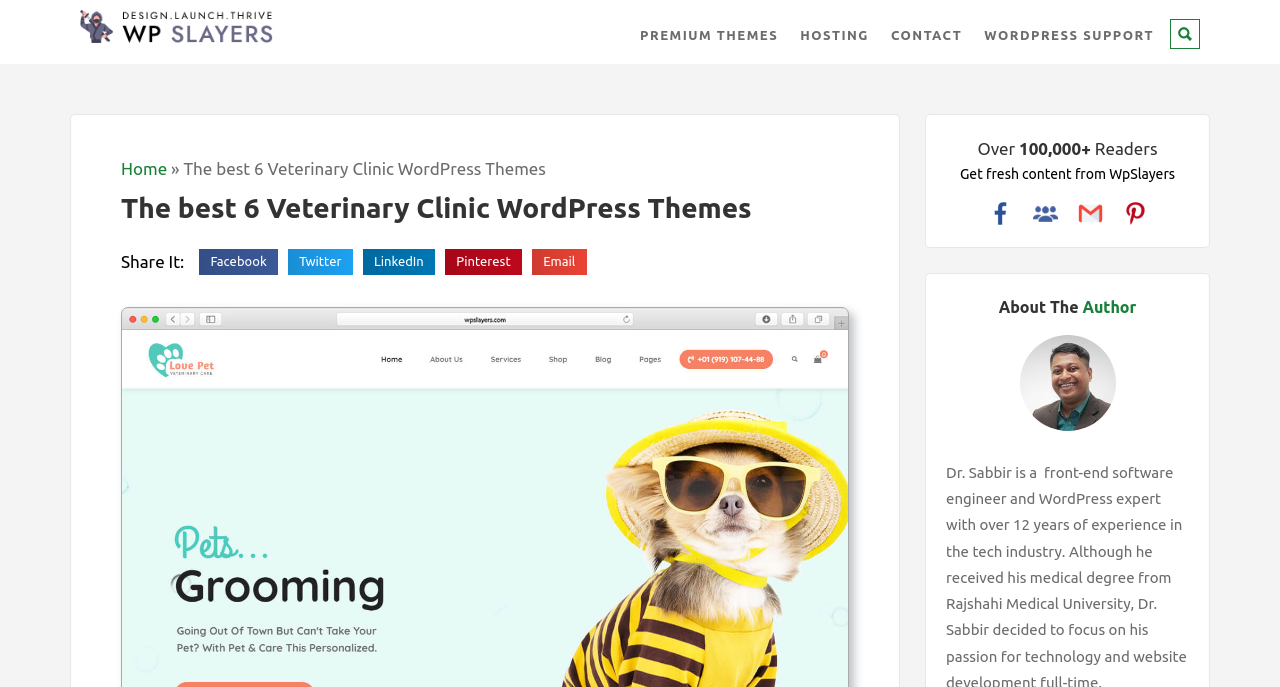Identify the bounding box for the described UI element: "Contact".

[0.695, 0.017, 0.753, 0.084]